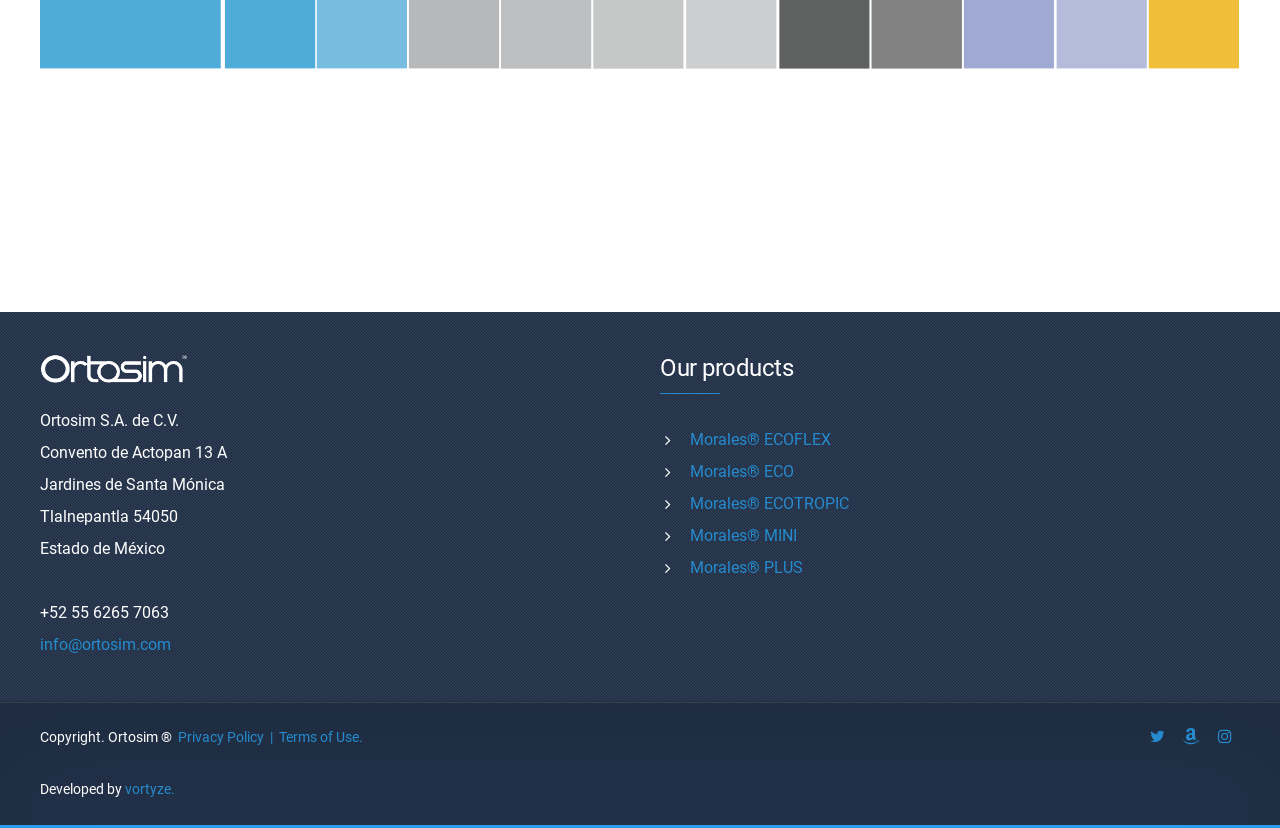Find the bounding box coordinates of the clickable area that will achieve the following instruction: "read the privacy policy".

[0.139, 0.881, 0.209, 0.9]